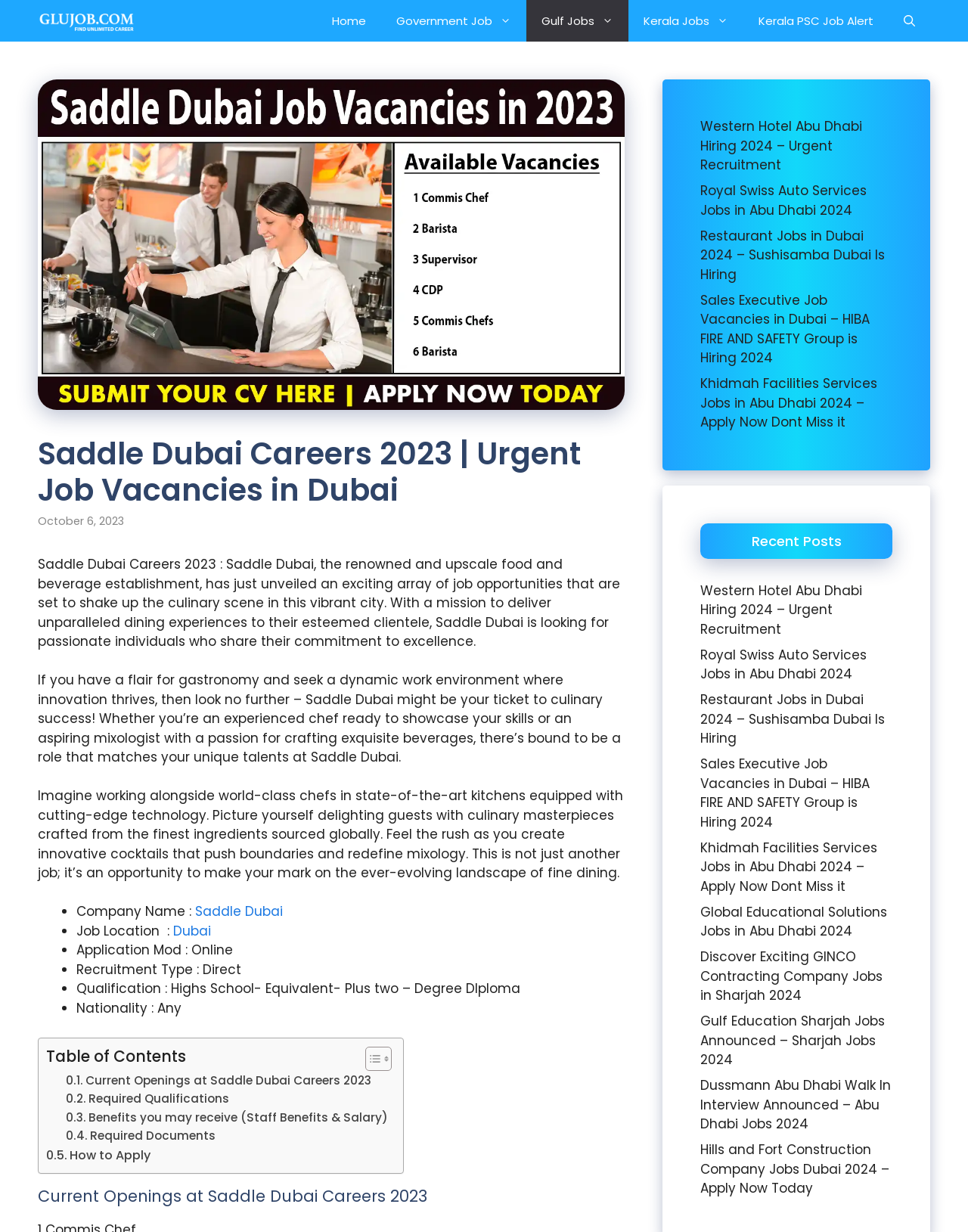Locate the coordinates of the bounding box for the clickable region that fulfills this instruction: "Click on the 'Home' link".

[0.327, 0.0, 0.394, 0.034]